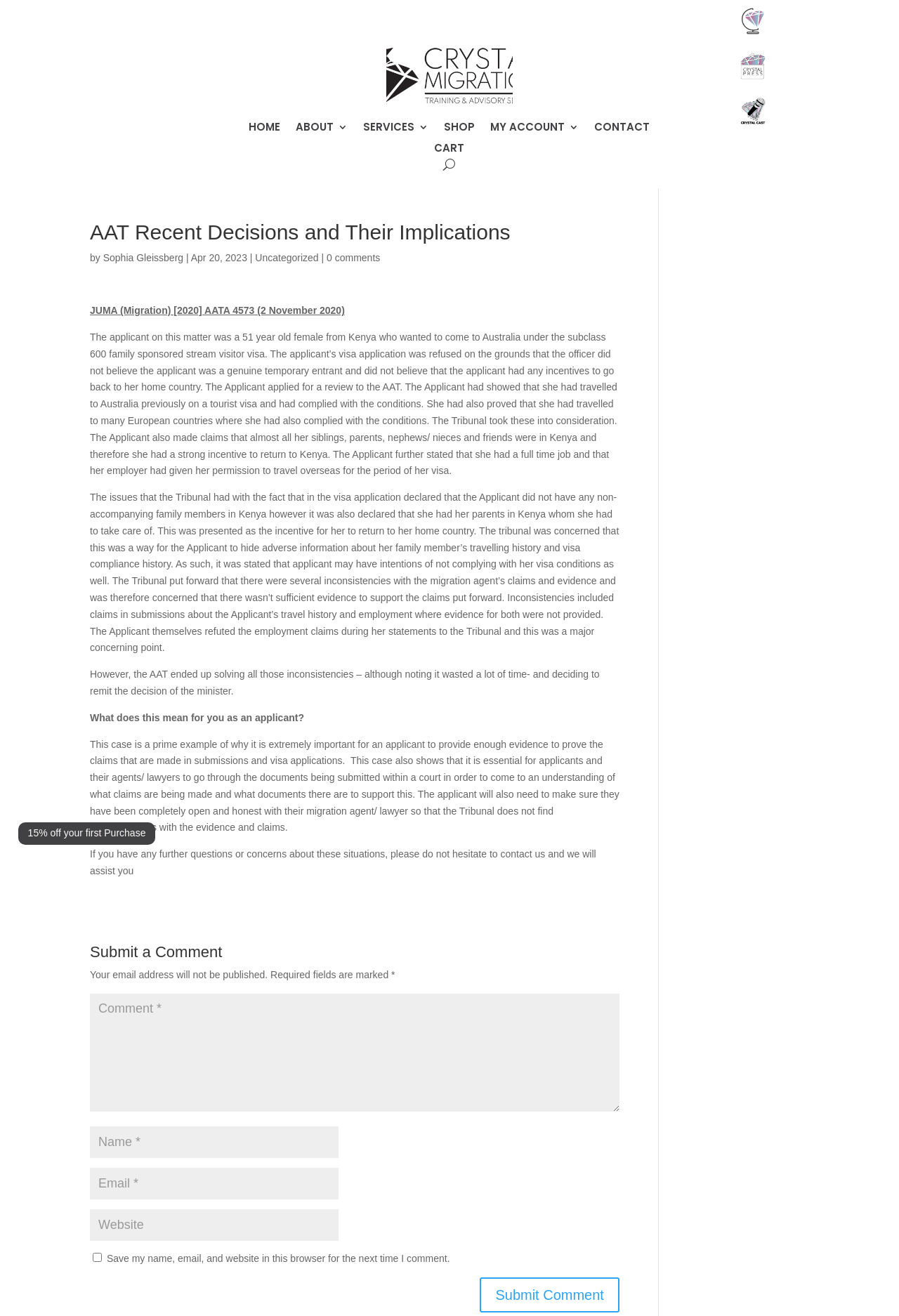Locate the bounding box coordinates of the element that needs to be clicked to carry out the instruction: "Read the 'CloudGuard – One-Click Protection For Cloud, Web Applications, Kubernetes' article". The coordinates should be given as four float numbers ranging from 0 to 1, i.e., [left, top, right, bottom].

None